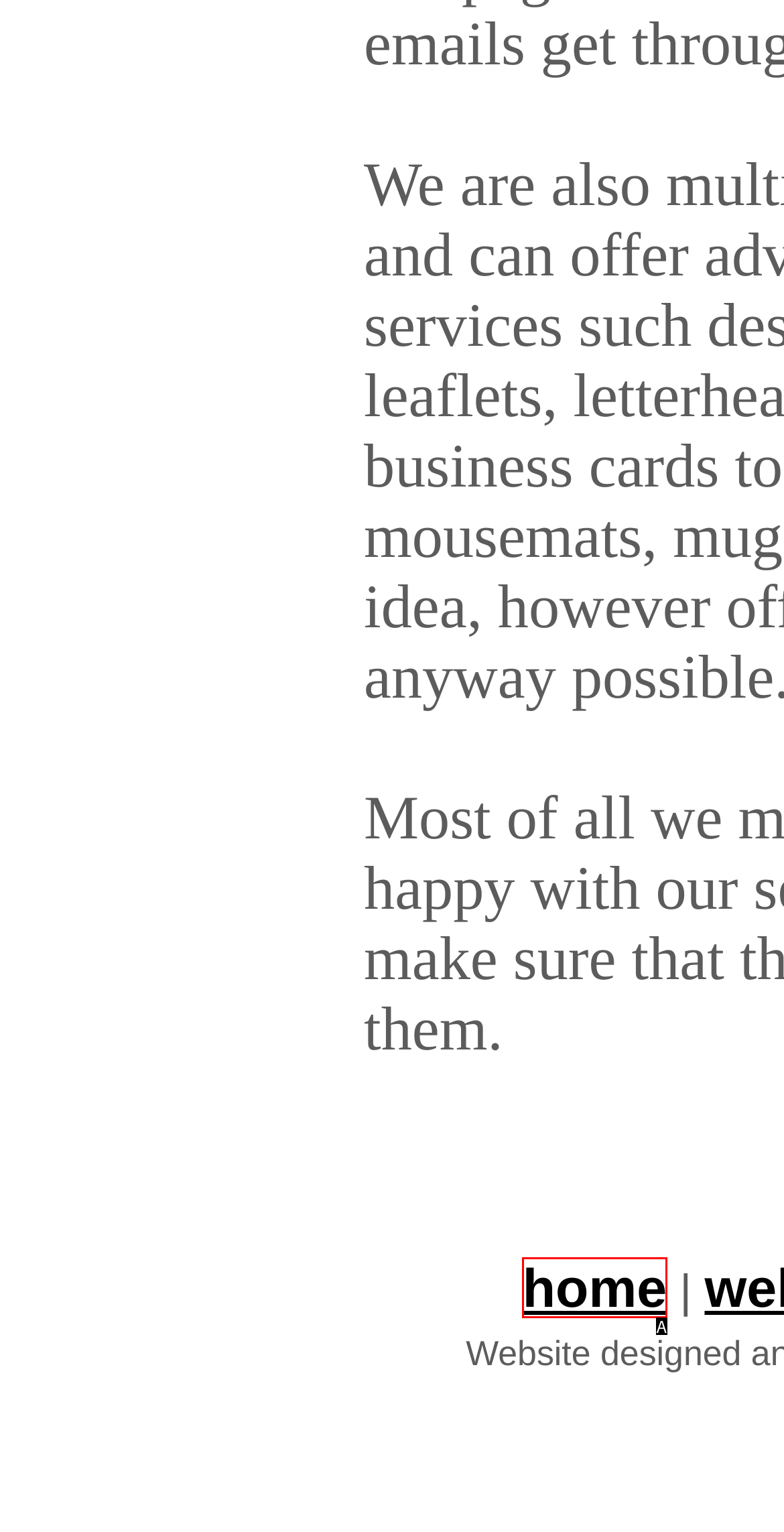Tell me which one HTML element best matches the description: home
Answer with the option's letter from the given choices directly.

A